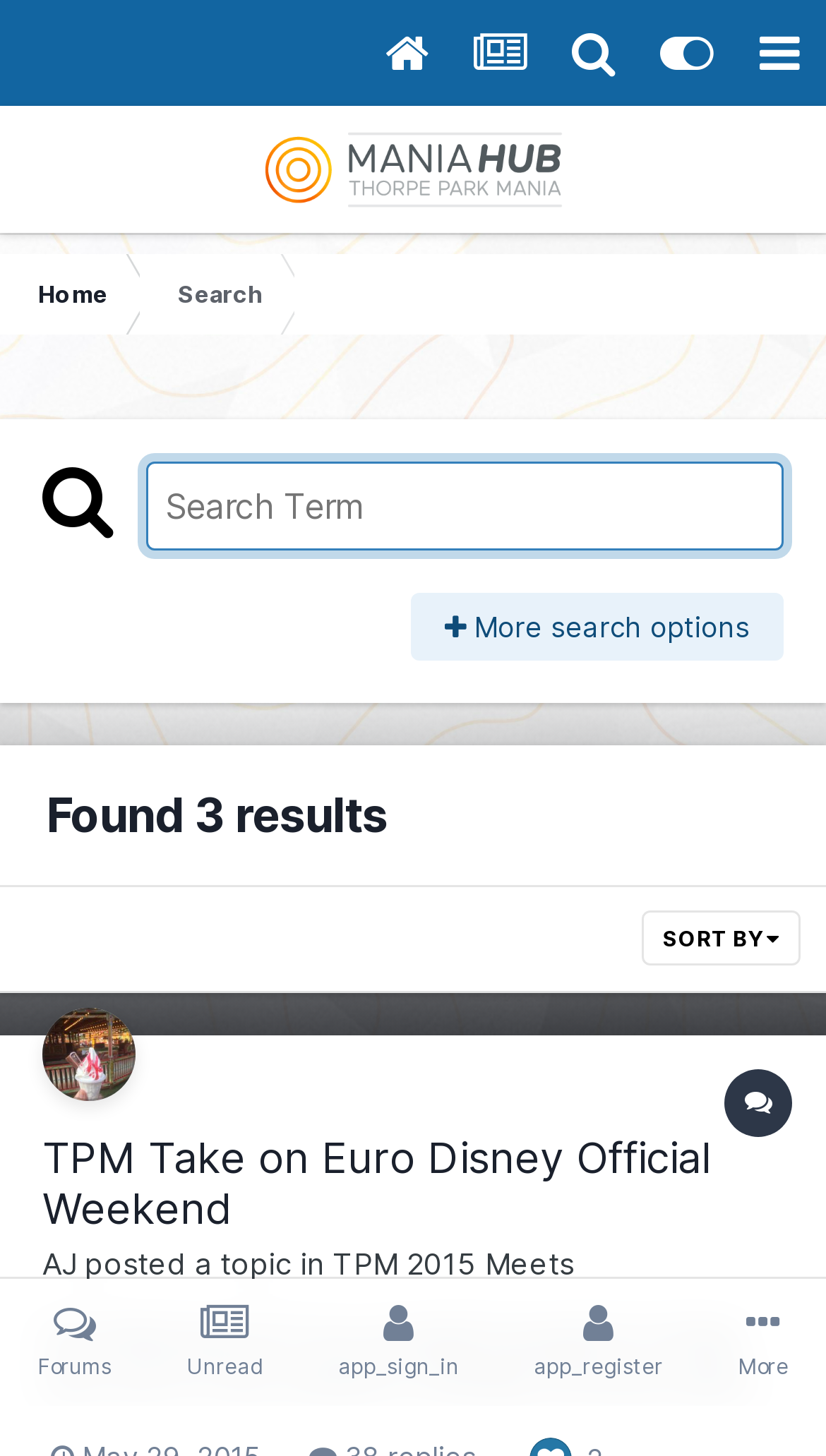Please provide a comprehensive response to the question below by analyzing the image: 
What is the topic of the first search result?

I found the answer by looking at the heading element with the text 'TPM Take on Euro Disney Official Weekend' which is a part of the first search result.